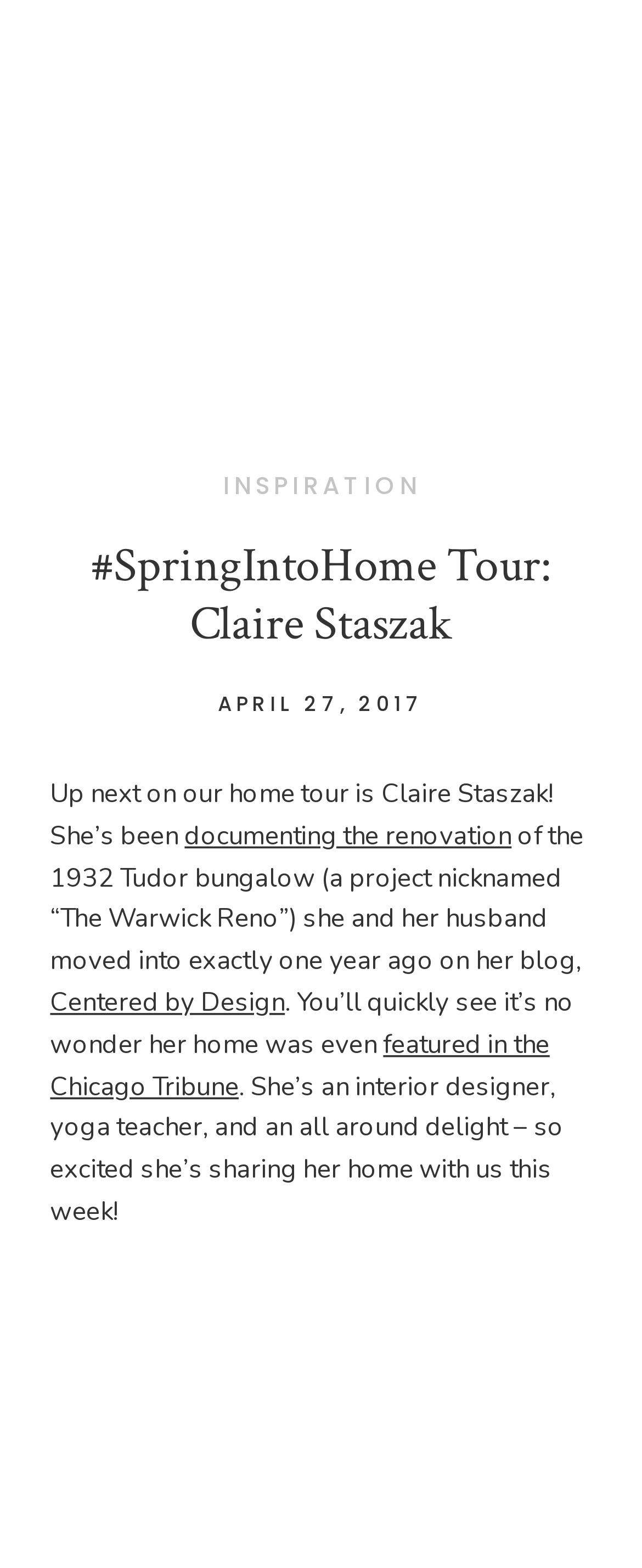What is Claire Staszak's profession?
Using the image as a reference, answer the question with a short word or phrase.

Interior designer and yoga teacher